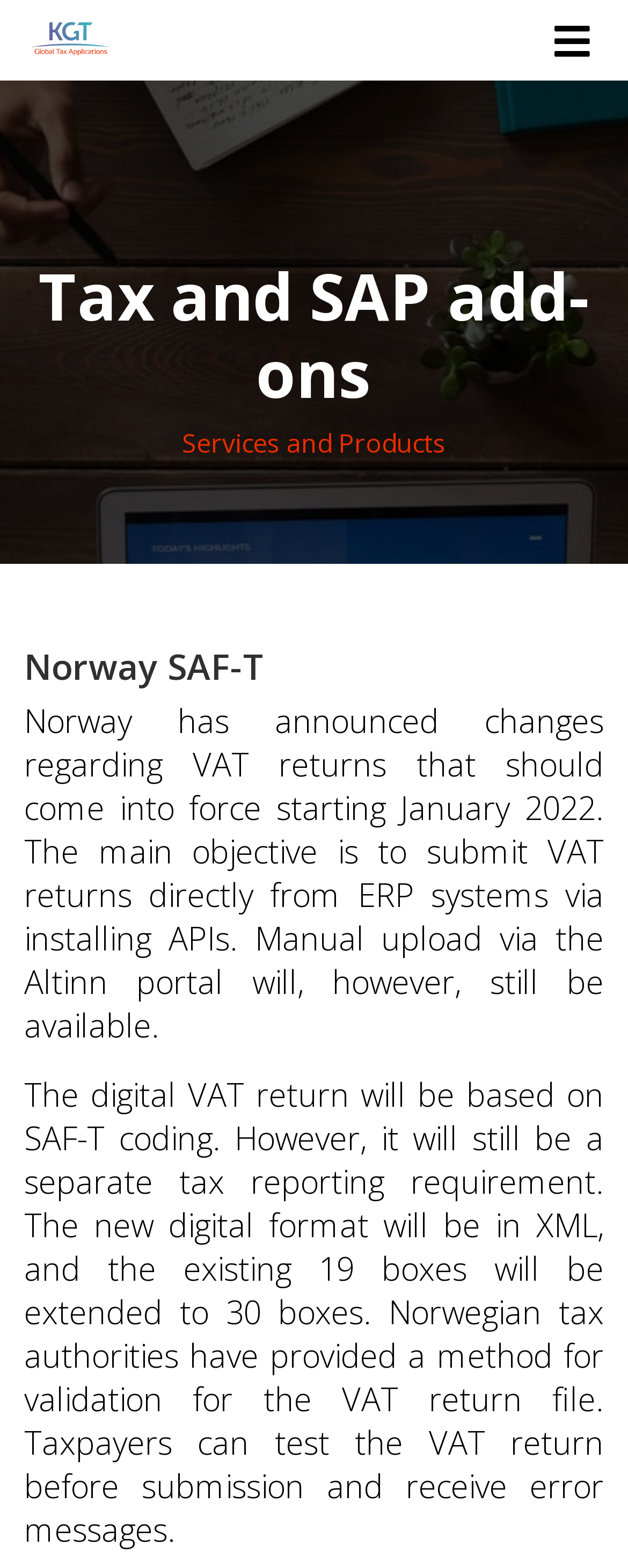What is the name of the country where SAF-T reporting is required?
Use the image to answer the question with a single word or phrase.

Norway